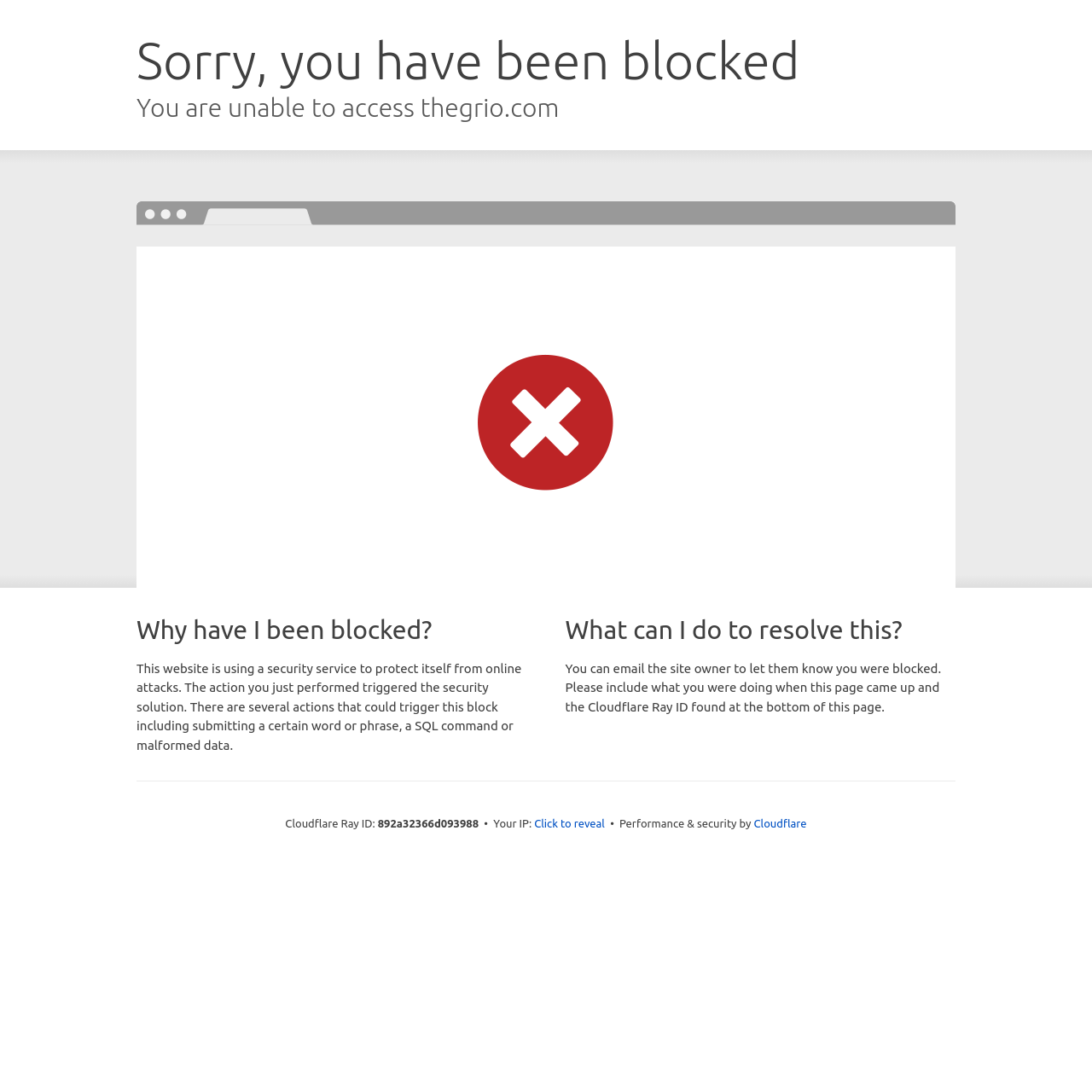Please respond to the question using a single word or phrase:
What is the ID of the Cloudflare Ray?

892a32366d093988